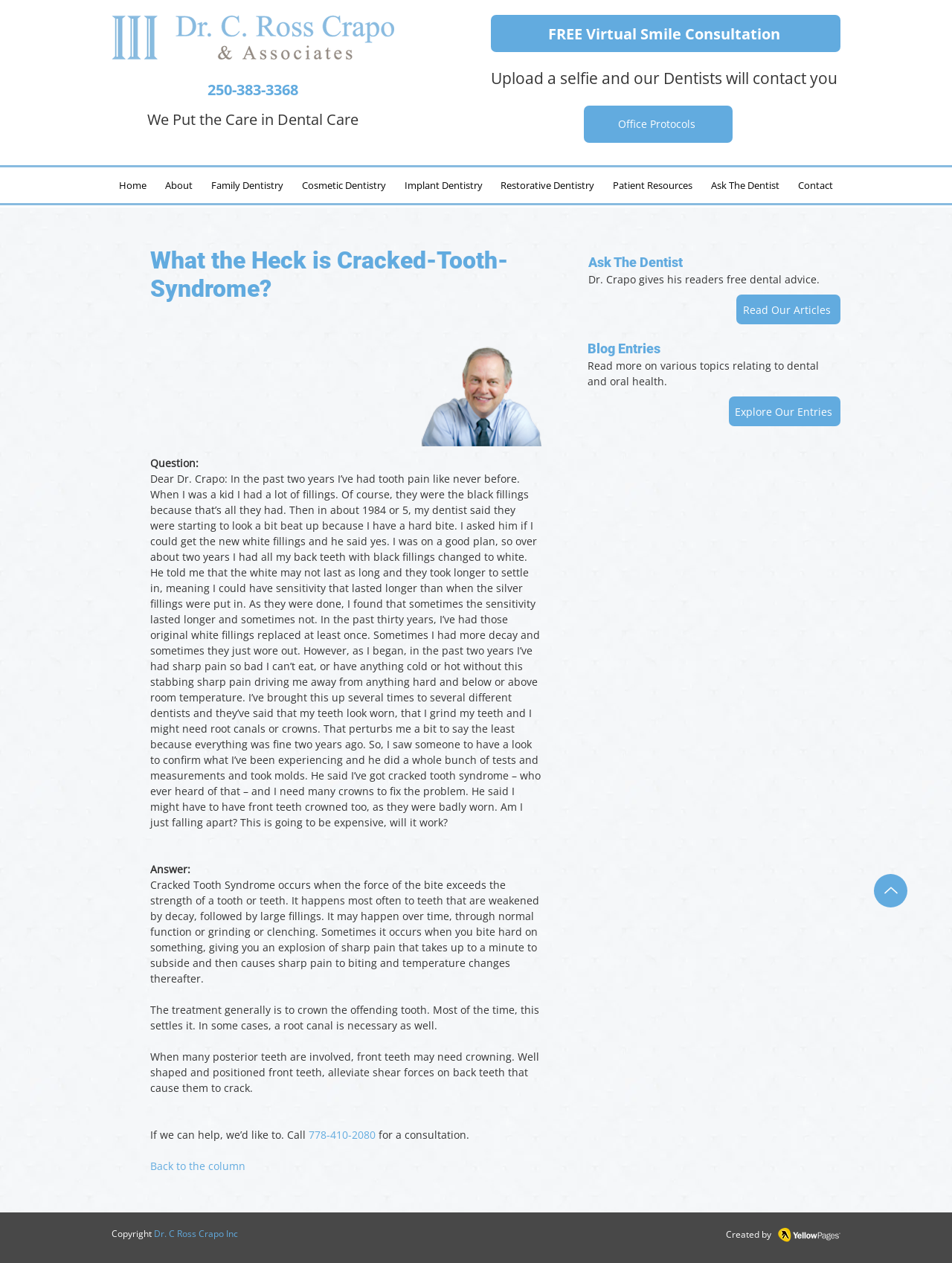Please pinpoint the bounding box coordinates for the region I should click to adhere to this instruction: "Click the 'FREE Virtual Smile Consultation' link".

[0.516, 0.012, 0.883, 0.041]